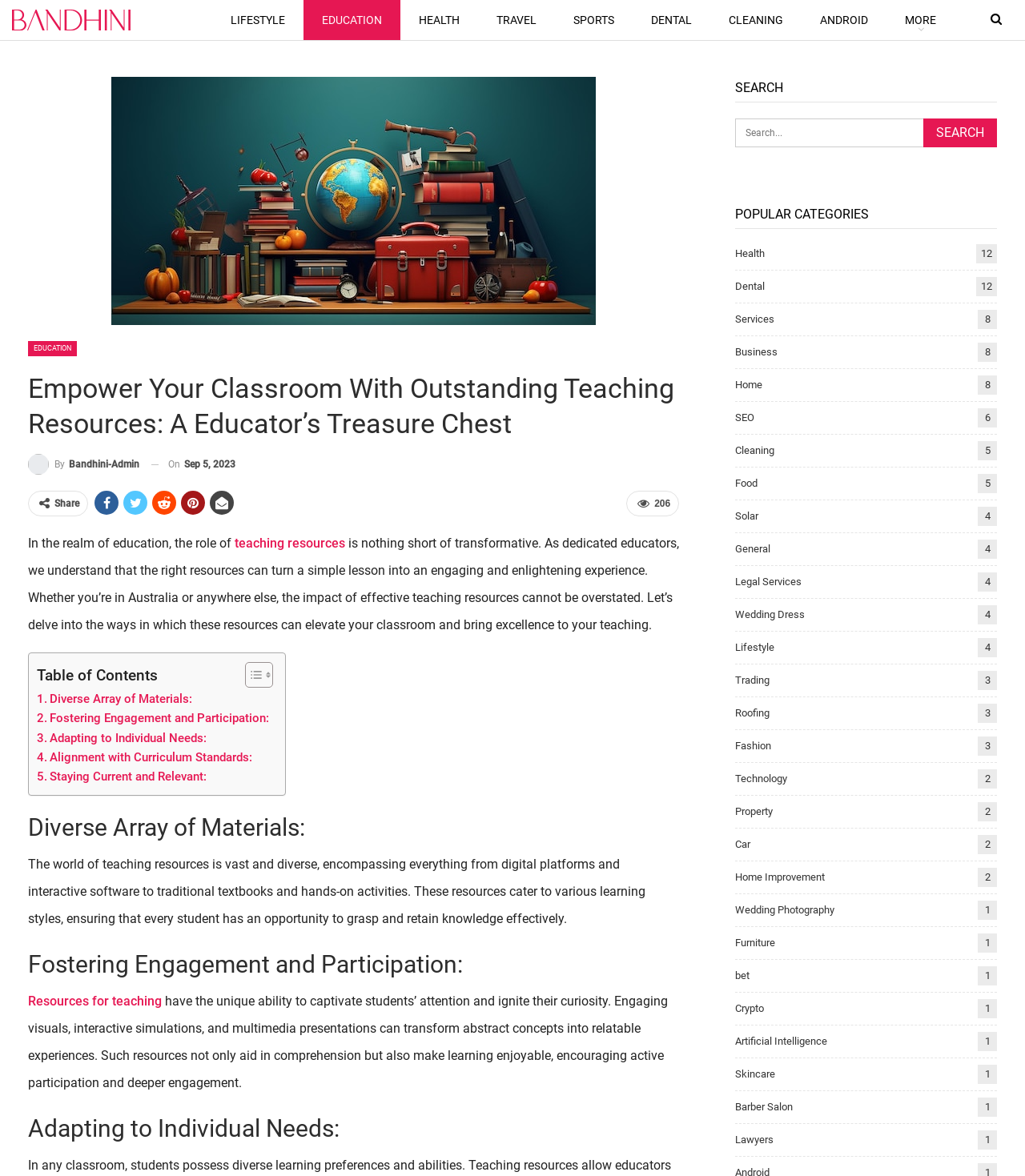Examine the screenshot and answer the question in as much detail as possible: What is the purpose of teaching resources?

The question is asking for the purpose of teaching resources, which can be found in the static text element with the text 'In the realm of education, the role of teaching resources is nothing short of transformative.'. The answer is 'transformative', which indicates that teaching resources have a significant impact on education.